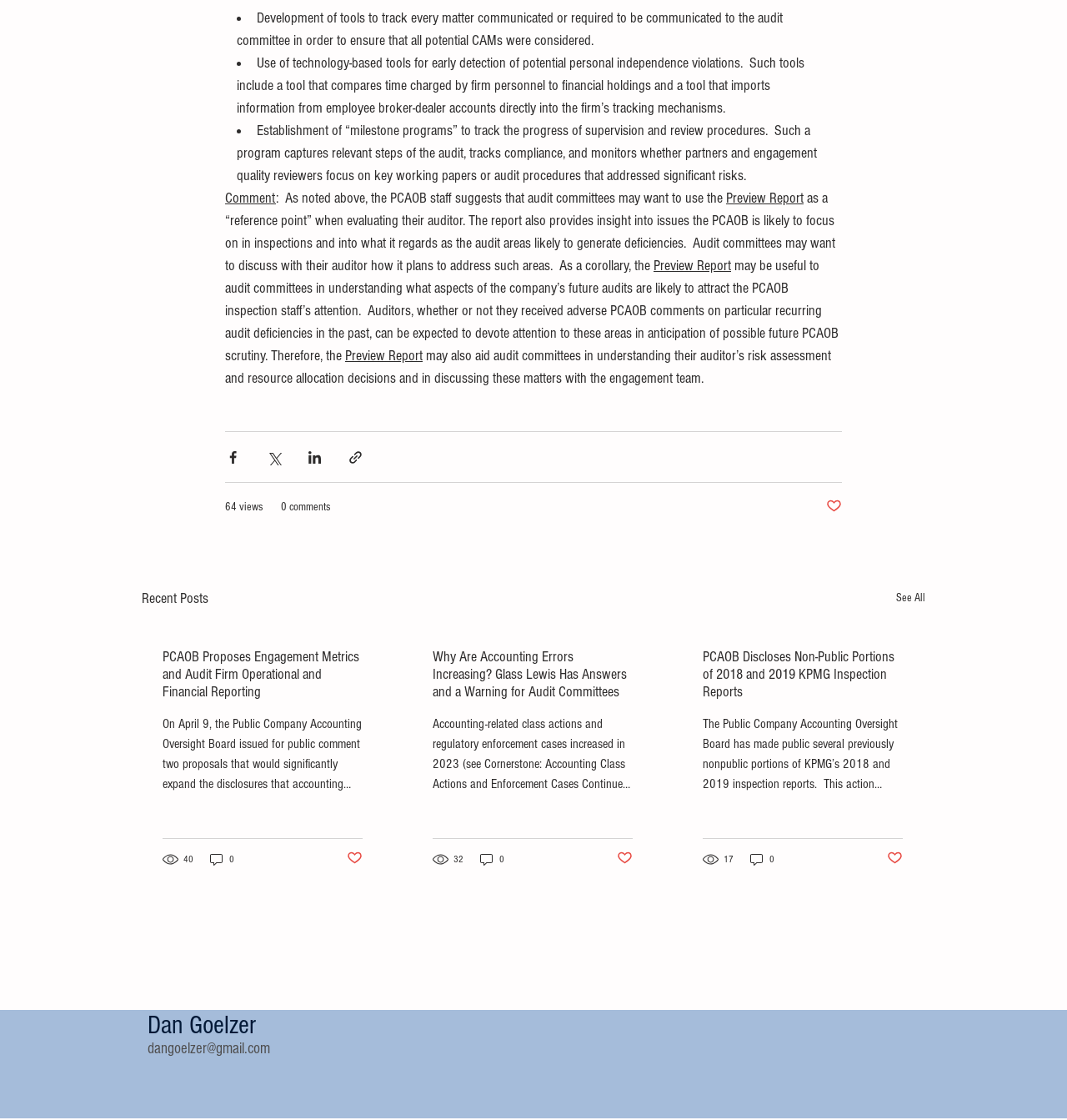Identify the bounding box for the given UI element using the description provided. Coordinates should be in the format (top-left x, top-left y, bottom-right x, bottom-right y) and must be between 0 and 1. Here is the description: 0

[0.448, 0.76, 0.474, 0.774]